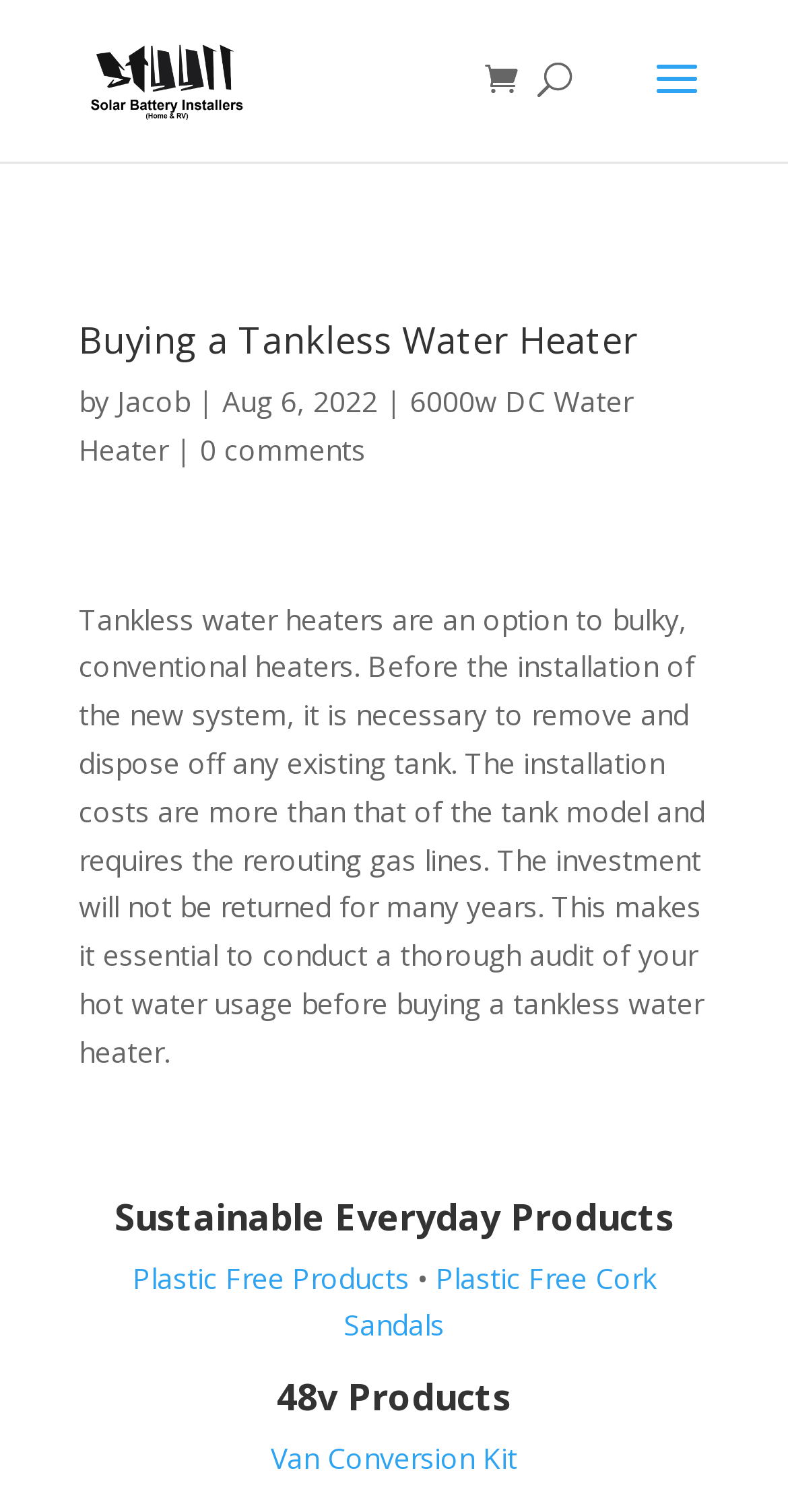Identify the bounding box coordinates of the element that should be clicked to fulfill this task: "Search for something". The coordinates should be provided as four float numbers between 0 and 1, i.e., [left, top, right, bottom].

[0.5, 0.0, 0.9, 0.001]